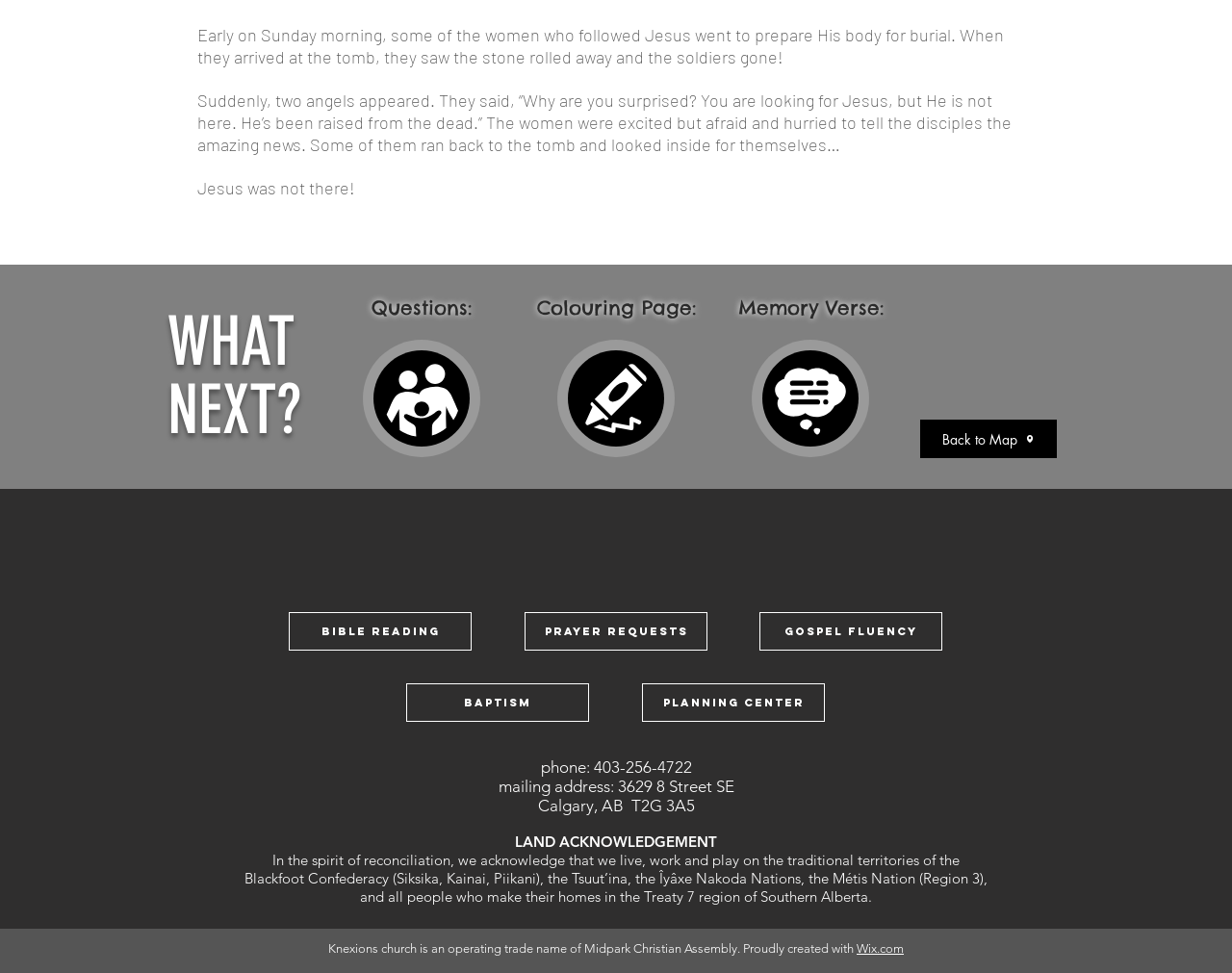Can you determine the bounding box coordinates of the area that needs to be clicked to fulfill the following instruction: "Click the 'Back to Map' link"?

[0.747, 0.431, 0.858, 0.471]